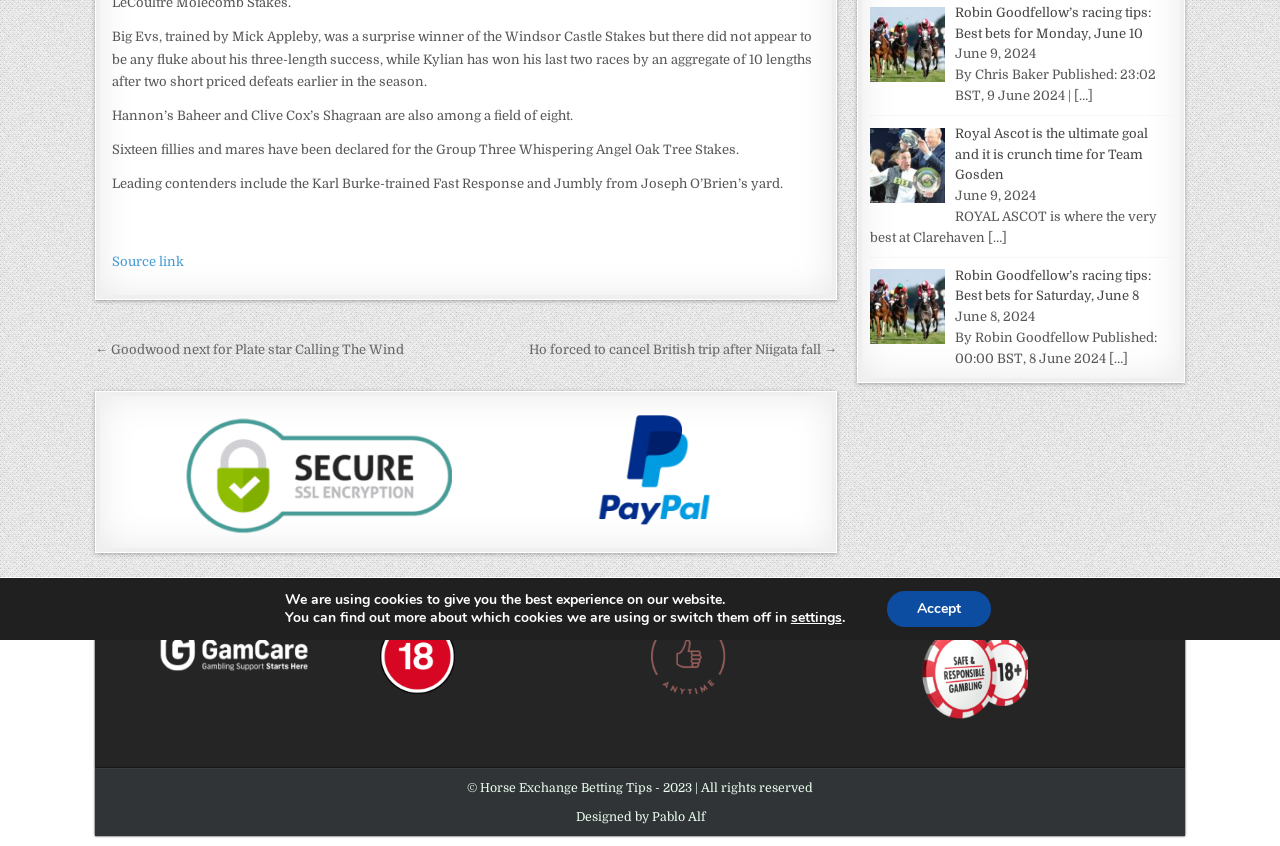Find and provide the bounding box coordinates for the UI element described here: "Source link". The coordinates should be given as four float numbers between 0 and 1: [left, top, right, bottom].

[0.088, 0.3, 0.144, 0.318]